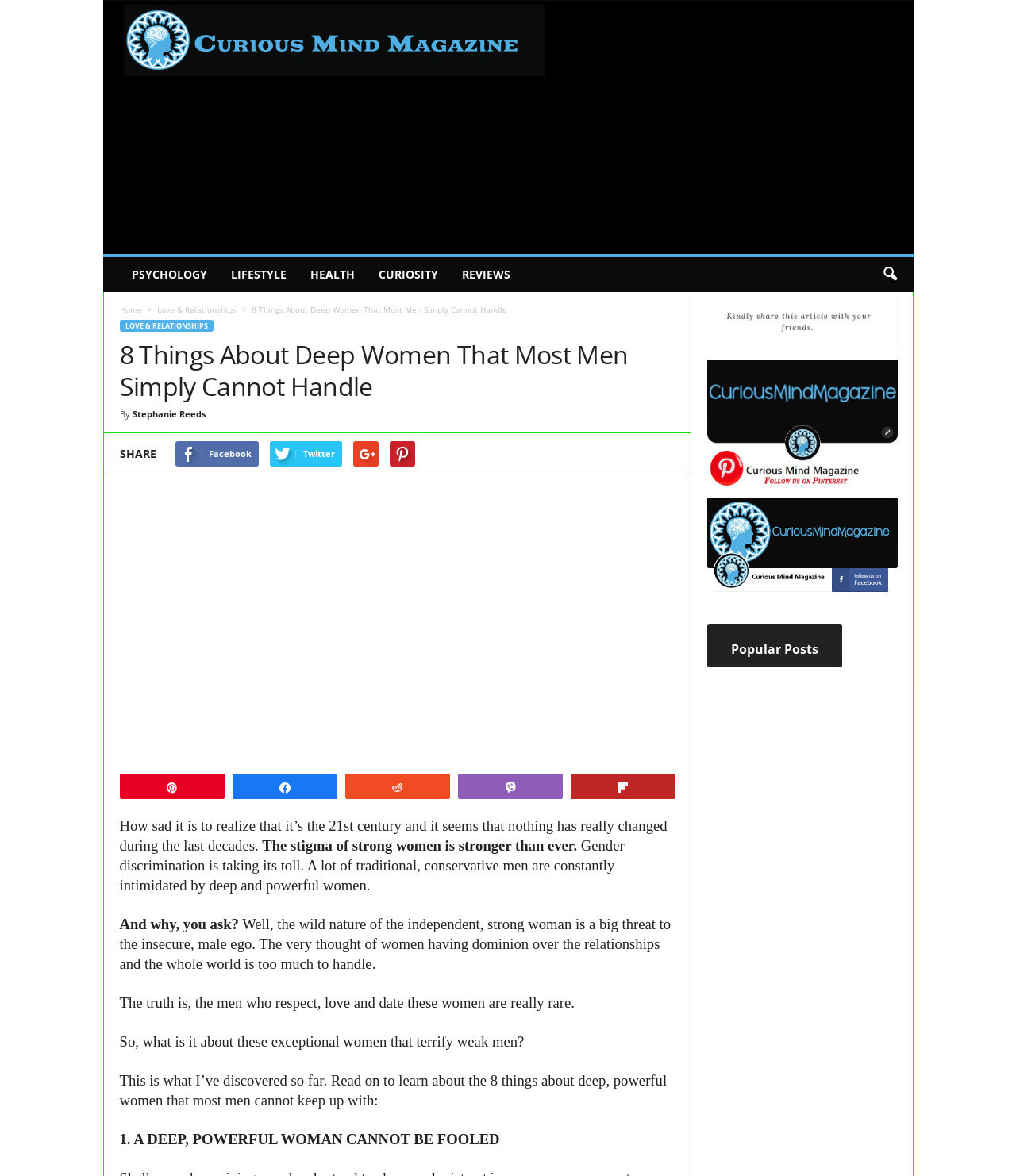Answer the question using only a single word or phrase: 
What is the sentiment of the article towards strong women?

Positive